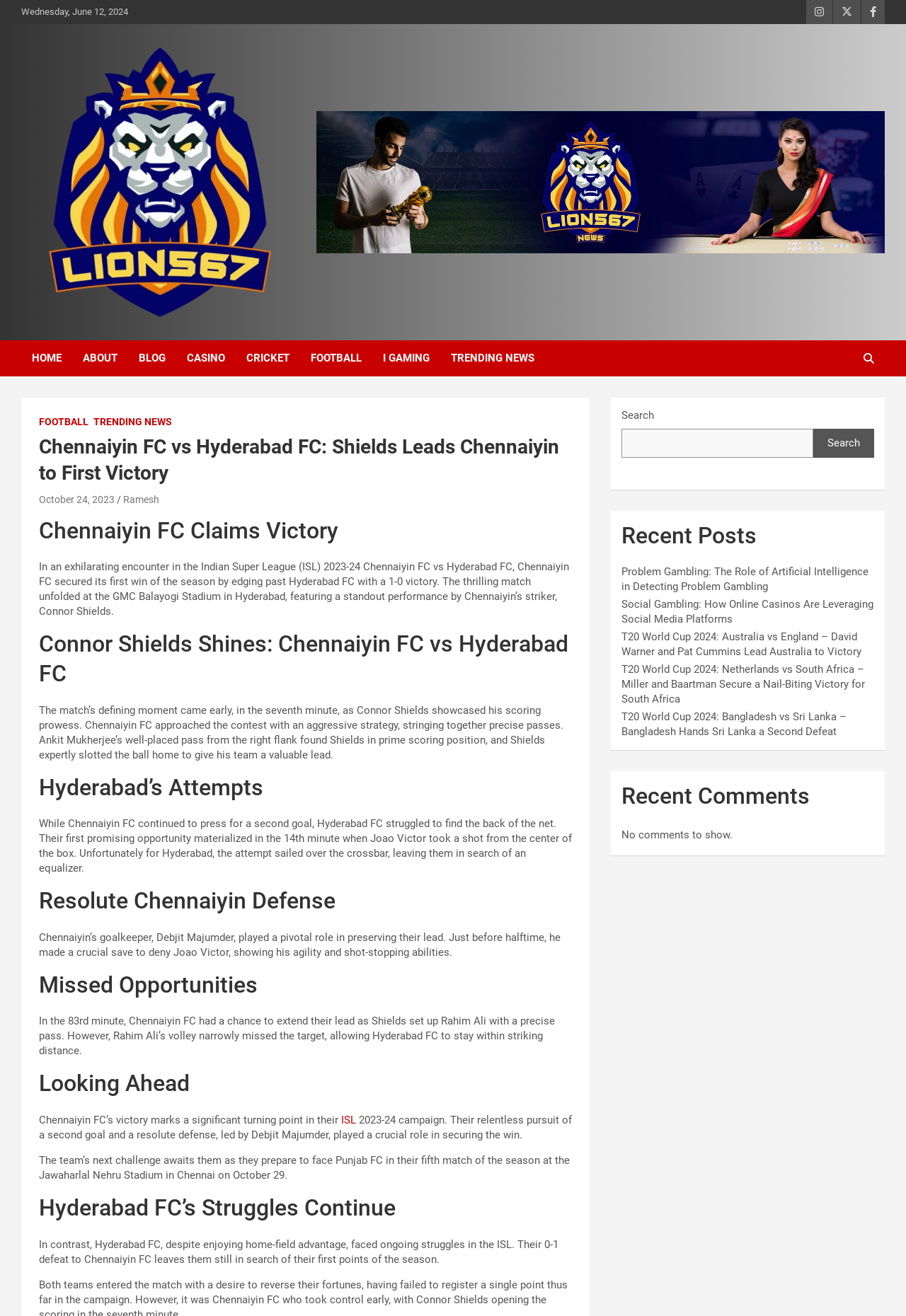Point out the bounding box coordinates of the section to click in order to follow this instruction: "Read the recent post about Problem Gambling".

[0.686, 0.43, 0.959, 0.451]